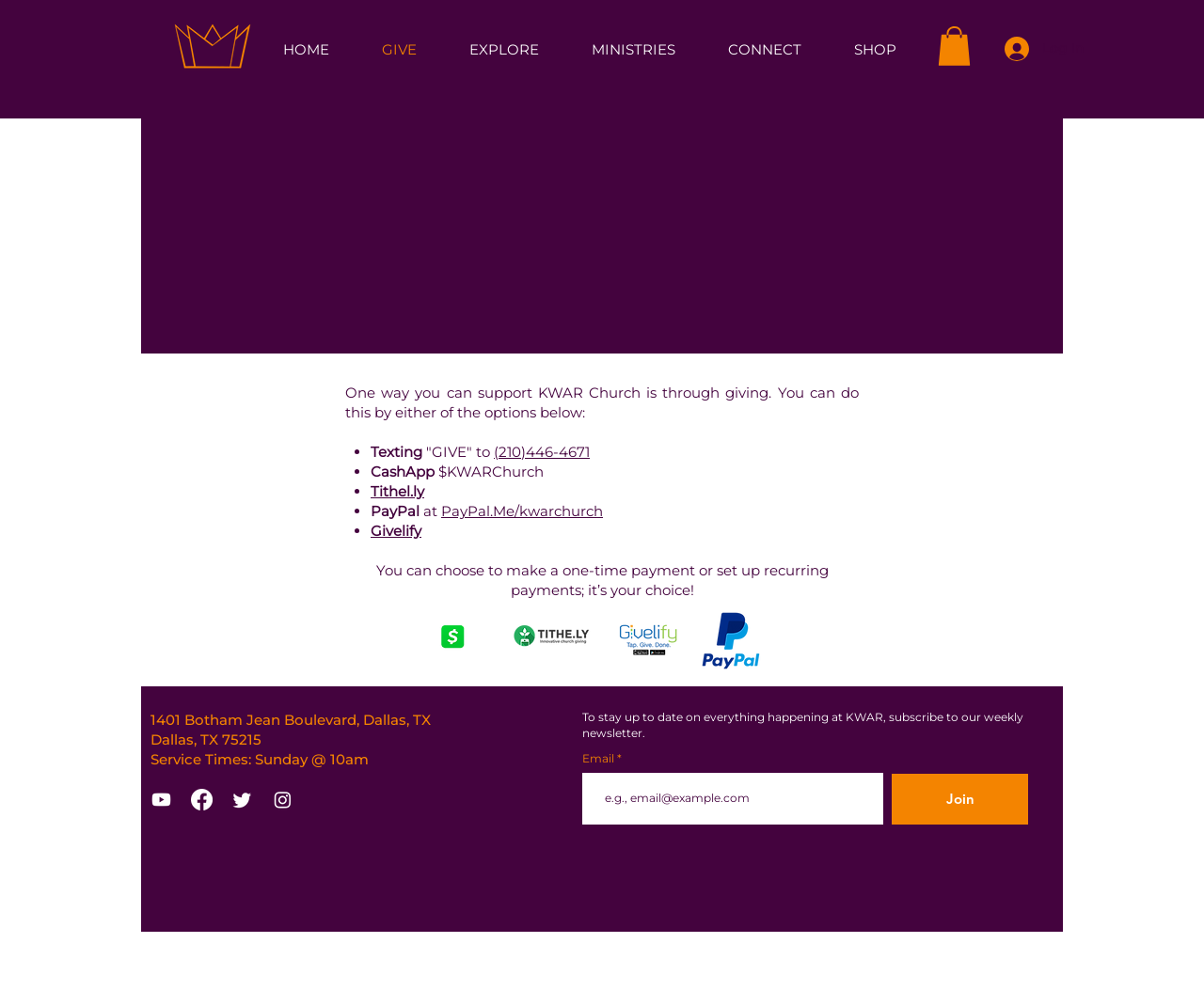Answer in one word or a short phrase: 
How can you stay up to date on everything happening at KWAR Church?

Subscribe to the weekly newsletter